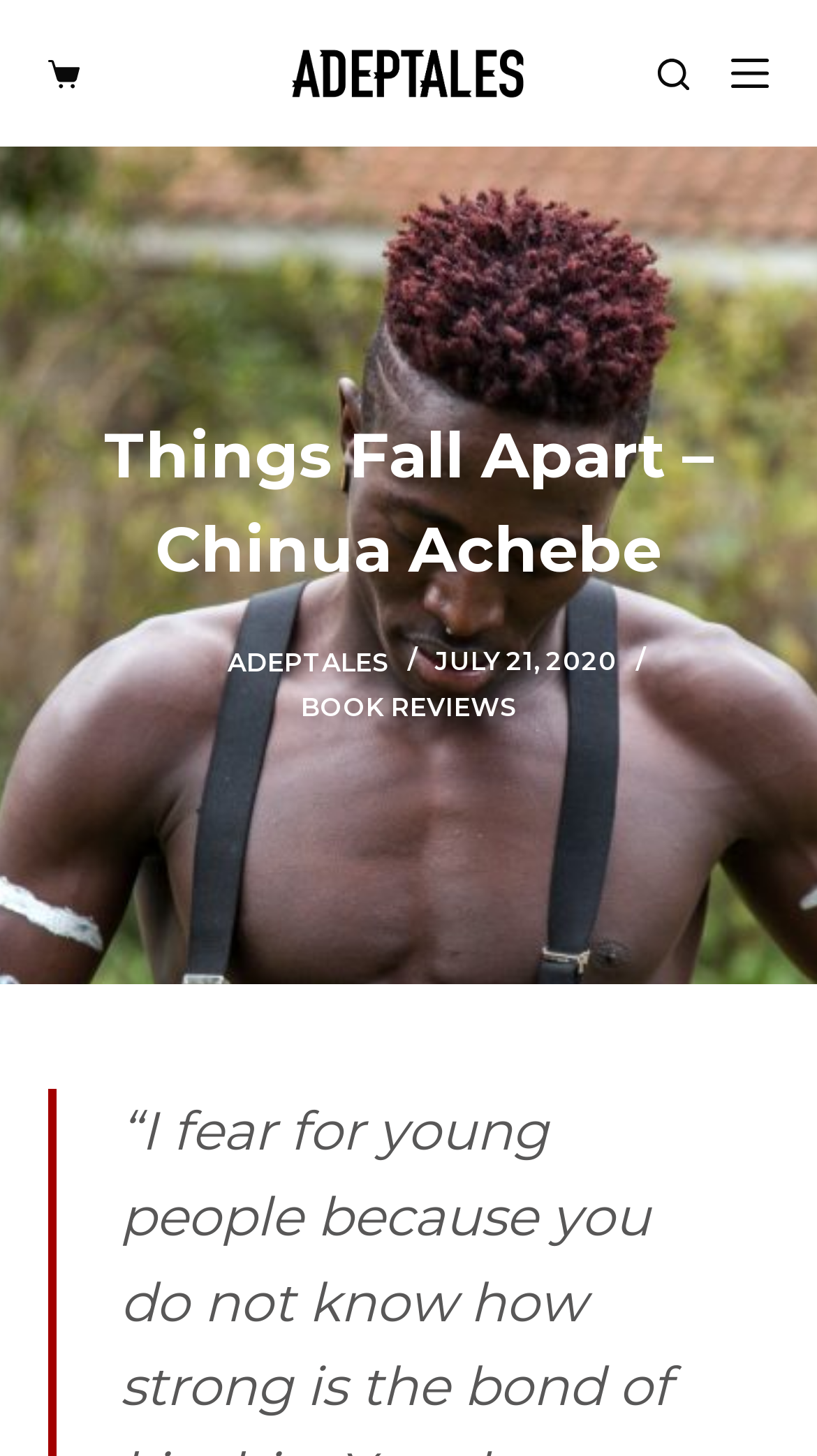Identify the bounding box for the given UI element using the description provided. Coordinates should be in the format (top-left x, top-left y, bottom-right x, bottom-right y) and must be between 0 and 1. Here is the description: Skip to content

[0.0, 0.0, 0.103, 0.029]